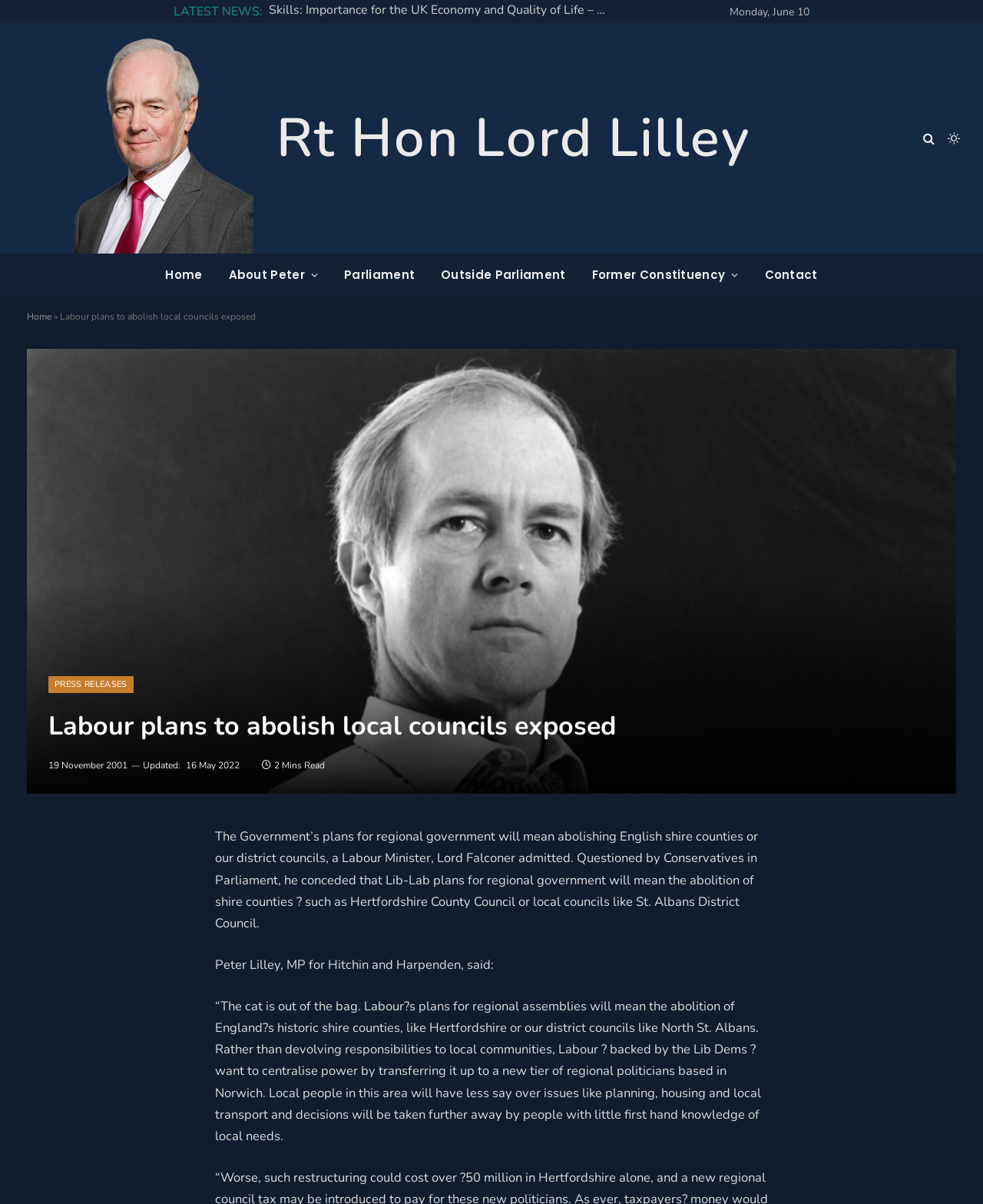Locate the bounding box coordinates of the clickable area needed to fulfill the instruction: "Click on the 'Home' link".

[0.155, 0.211, 0.219, 0.245]